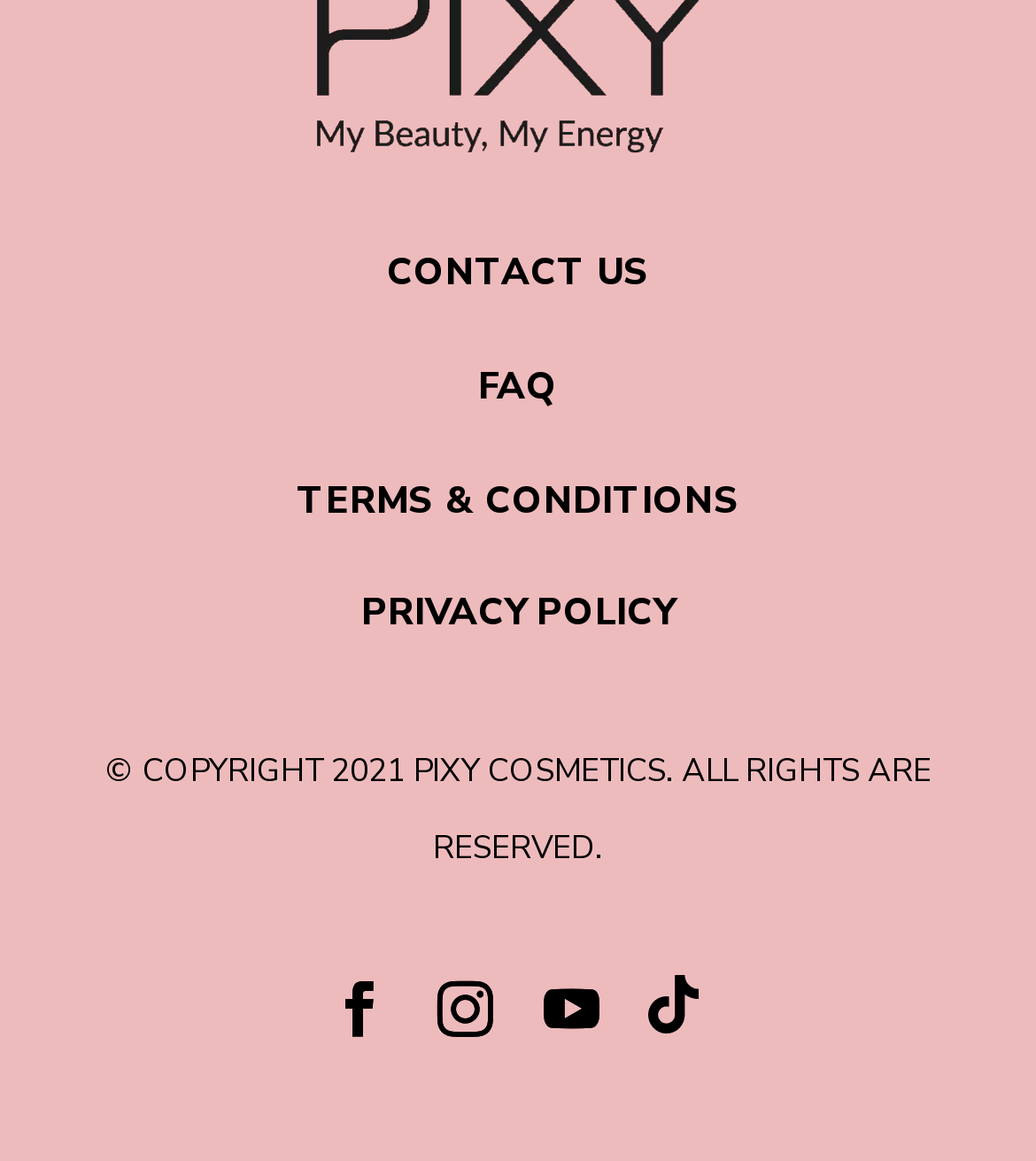Could you indicate the bounding box coordinates of the region to click in order to complete this instruction: "Contact us".

[0.373, 0.212, 0.627, 0.256]